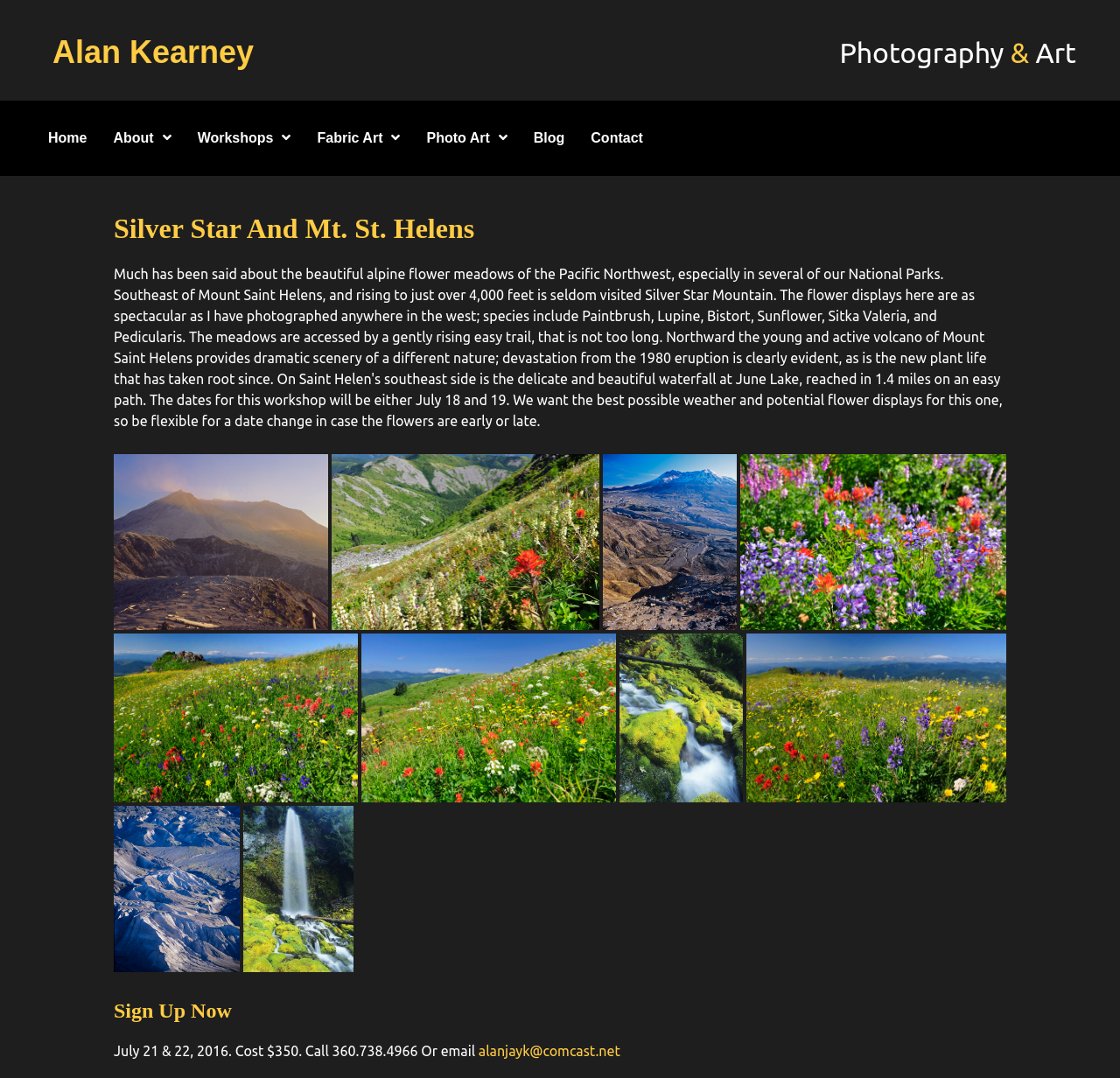What is the name of the photographer?
Please provide a detailed answer to the question.

The name of the photographer can be found in the heading element 'Alan Kearney' at the top of the webpage, which is also a link.